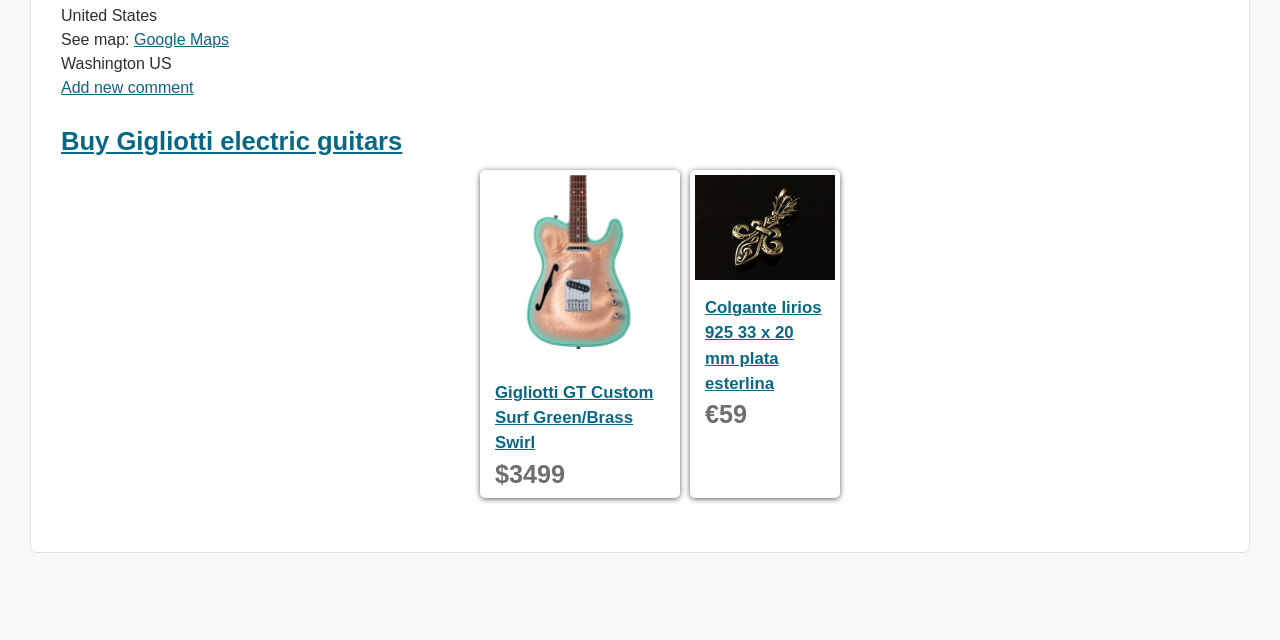Identify the bounding box for the UI element specified in this description: "Google Maps". The coordinates must be four float numbers between 0 and 1, formatted as [left, top, right, bottom].

[0.105, 0.048, 0.179, 0.075]